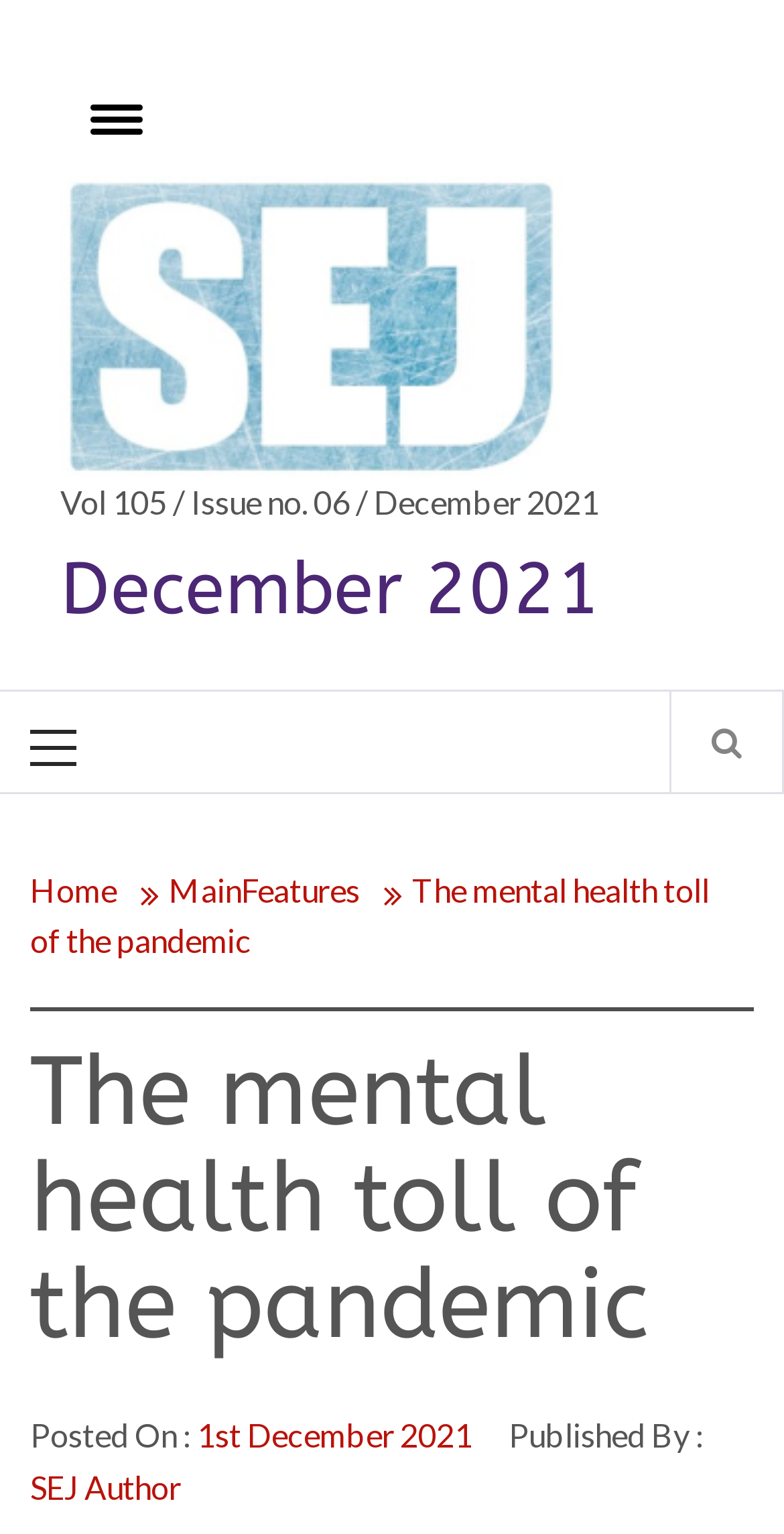What is the issue number of this publication?
Use the information from the image to give a detailed answer to the question.

I determined the answer by looking at the text 'Vol 105 / Issue no. 06 / December 2021' which is located at the top of the webpage, indicating the publication's volume and issue number.